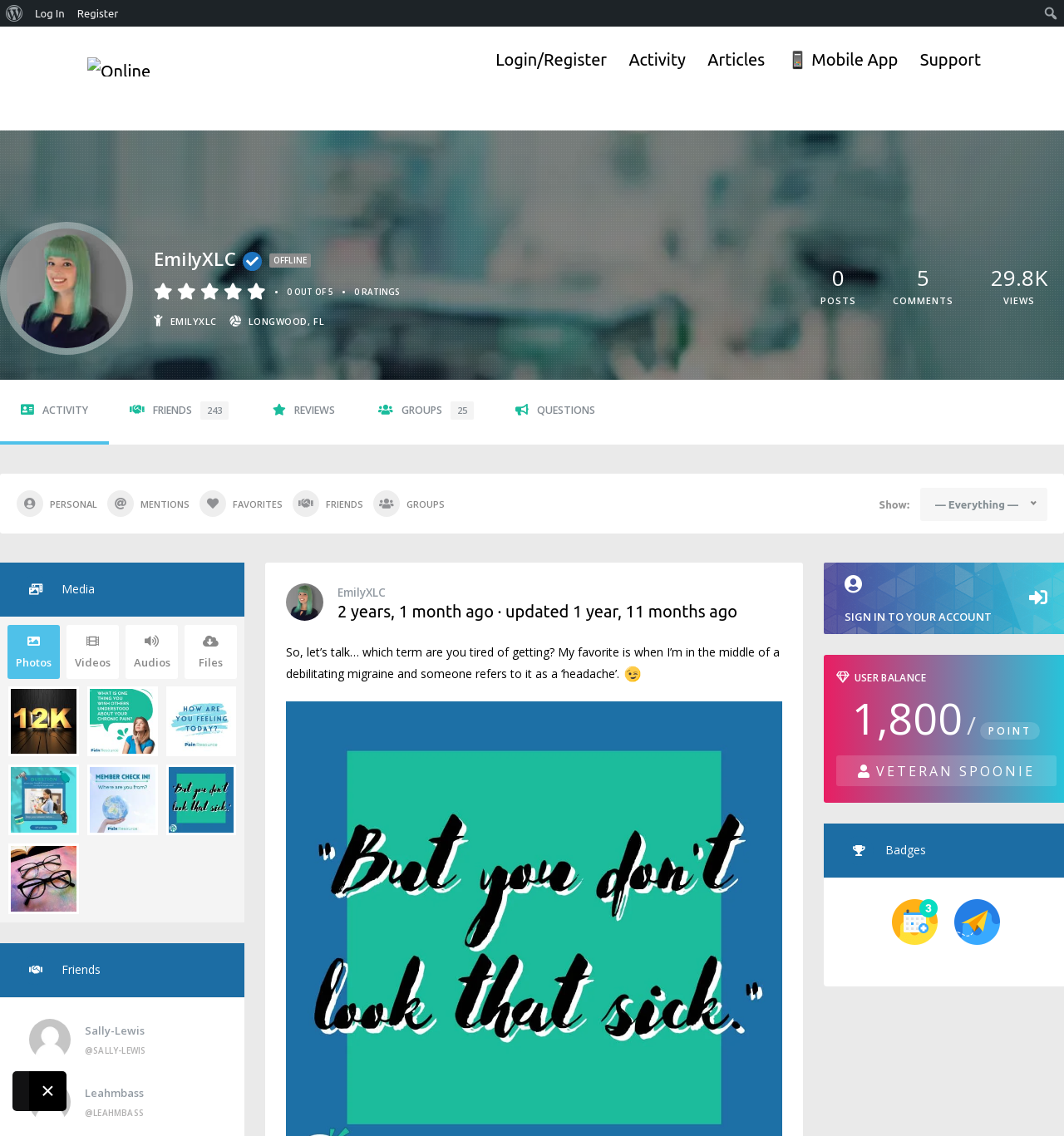What is the topic of EmilyXLC's post?
Give a single word or phrase as your answer by examining the image.

Migraines